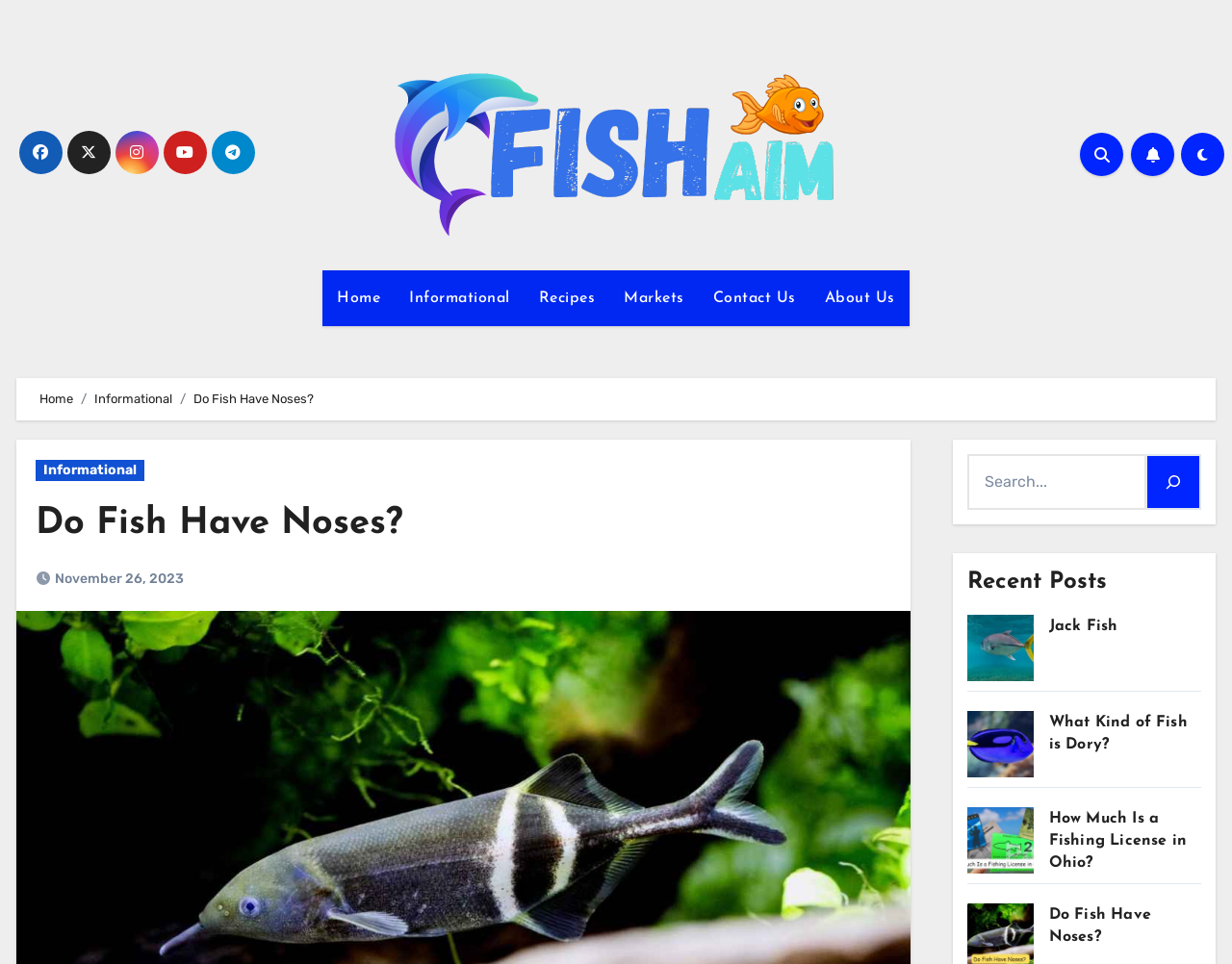Determine the bounding box coordinates for the UI element with the following description: "Informational". The coordinates should be four float numbers between 0 and 1, represented as [left, top, right, bottom].

[0.029, 0.477, 0.117, 0.499]